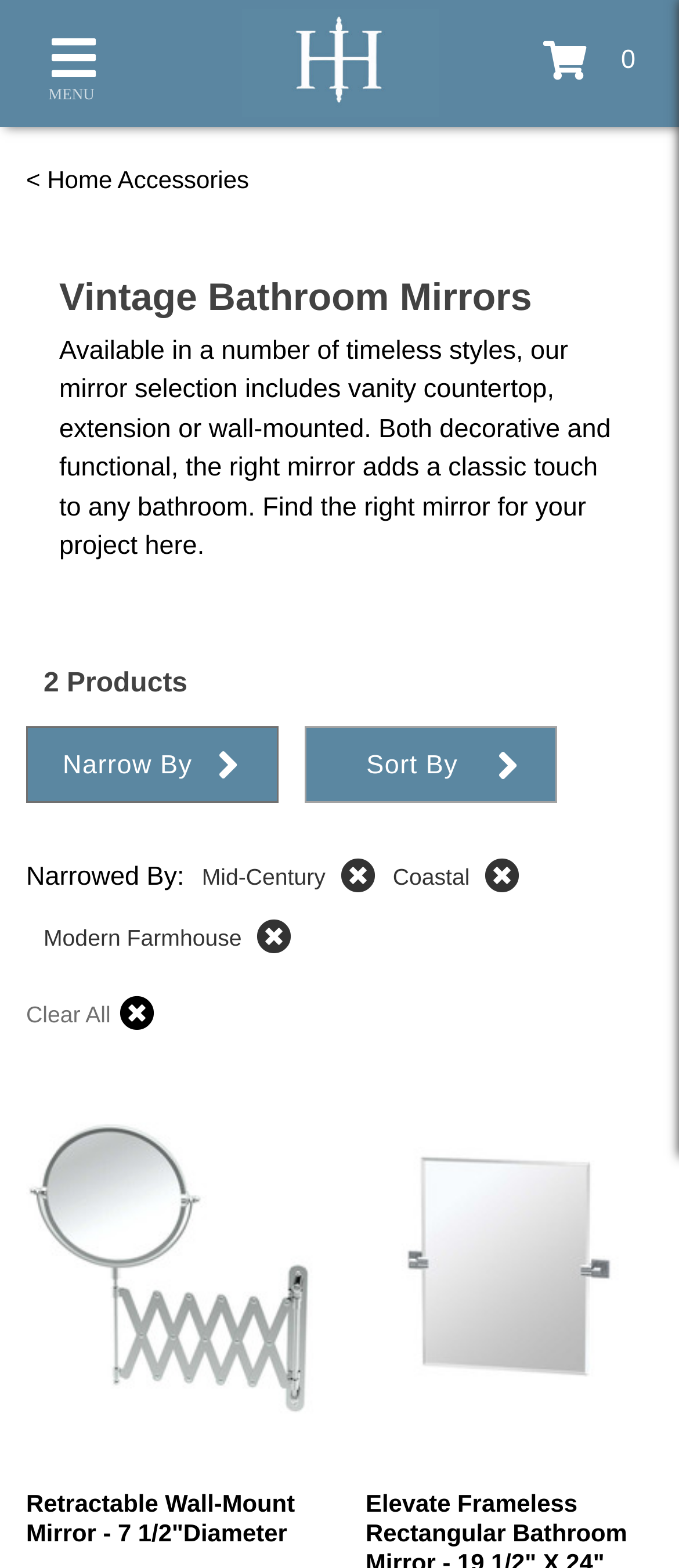Reply to the question with a single word or phrase:
Can I sort the products on this page?

Yes